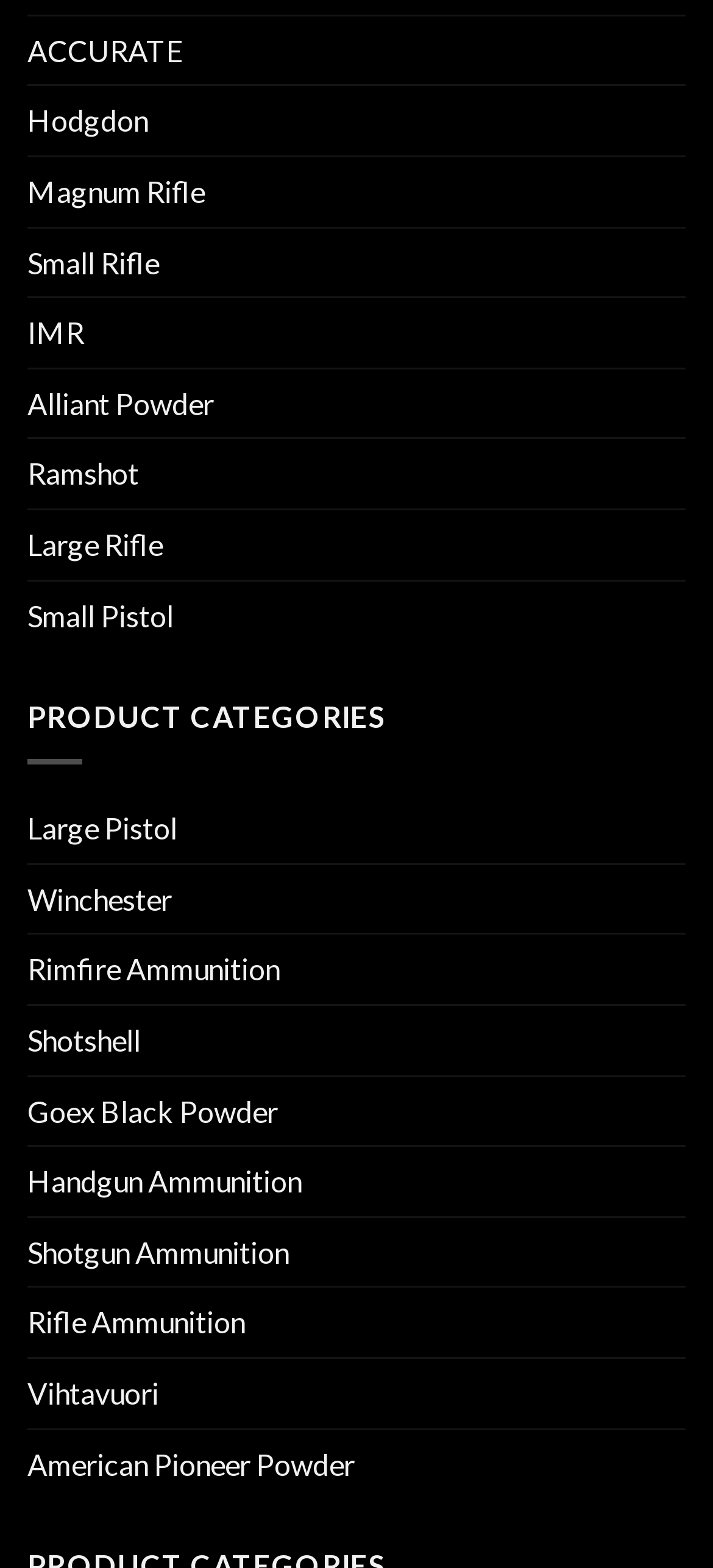Find the bounding box coordinates of the clickable element required to execute the following instruction: "click on ACCURATE". Provide the coordinates as four float numbers between 0 and 1, i.e., [left, top, right, bottom].

[0.038, 0.01, 0.256, 0.054]